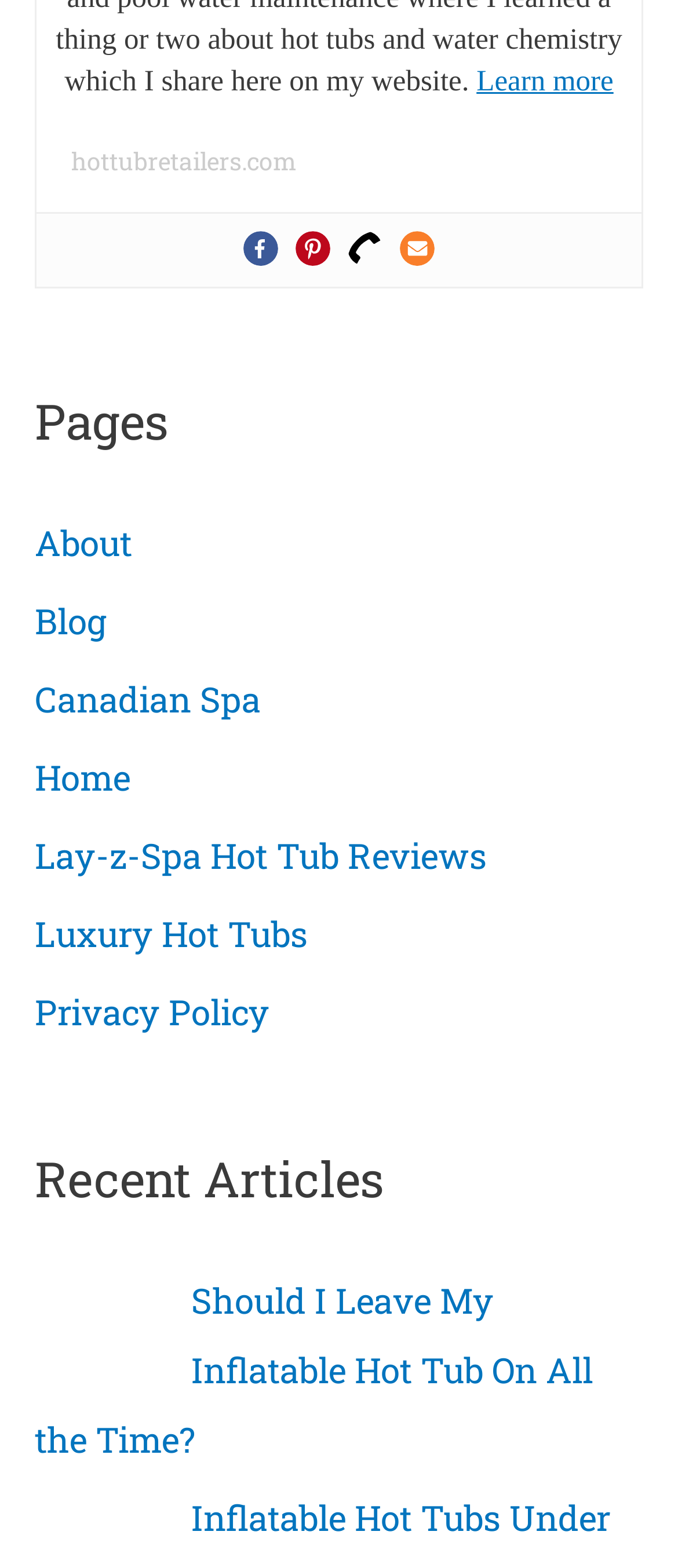Find the bounding box coordinates of the element's region that should be clicked in order to follow the given instruction: "Click on Learn more". The coordinates should consist of four float numbers between 0 and 1, i.e., [left, top, right, bottom].

[0.703, 0.041, 0.905, 0.062]